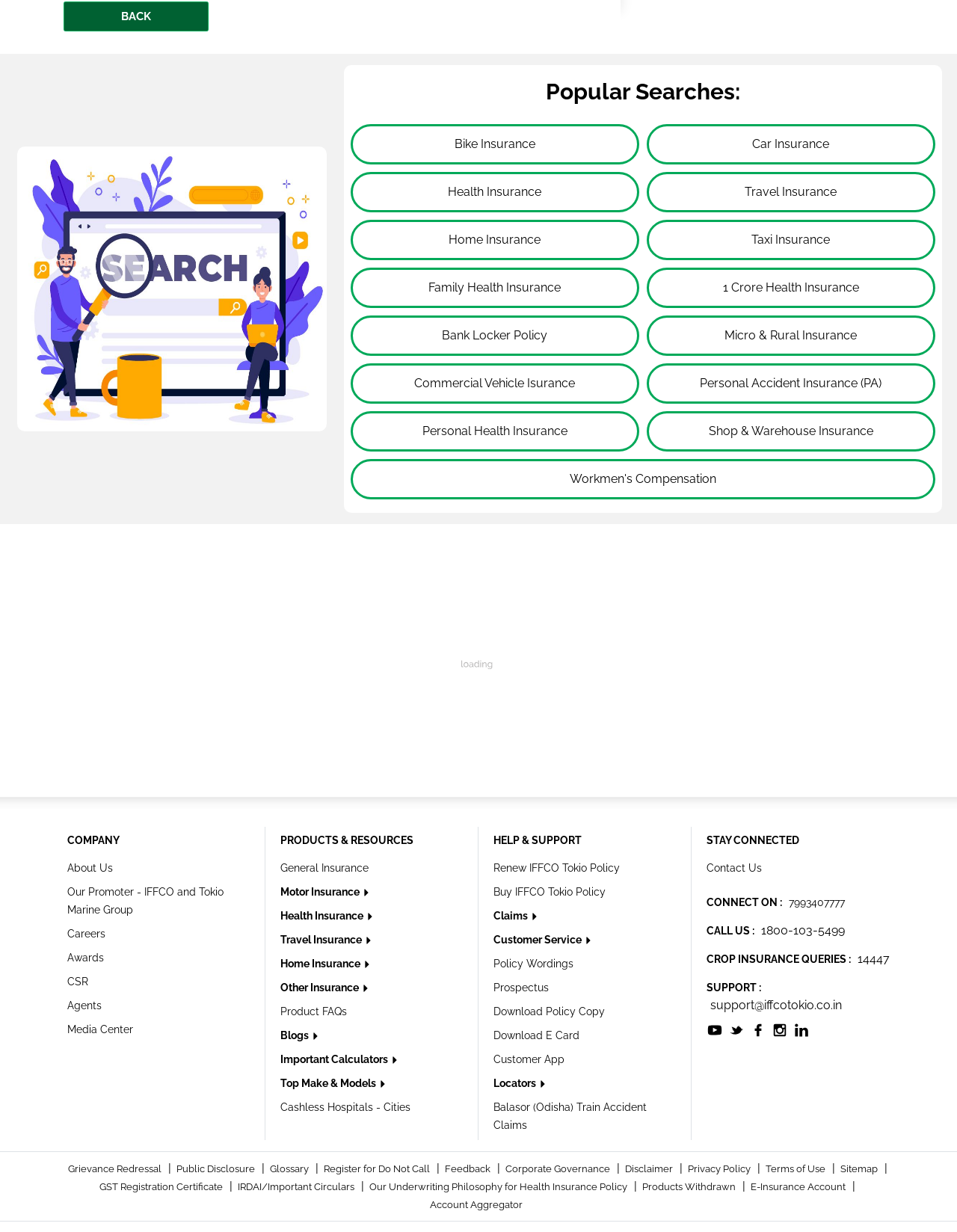Extract the bounding box coordinates of the UI element described by: "Locators". The coordinates should include four float numbers ranging from 0 to 1, e.g., [left, top, right, bottom].

[0.516, 0.874, 0.562, 0.884]